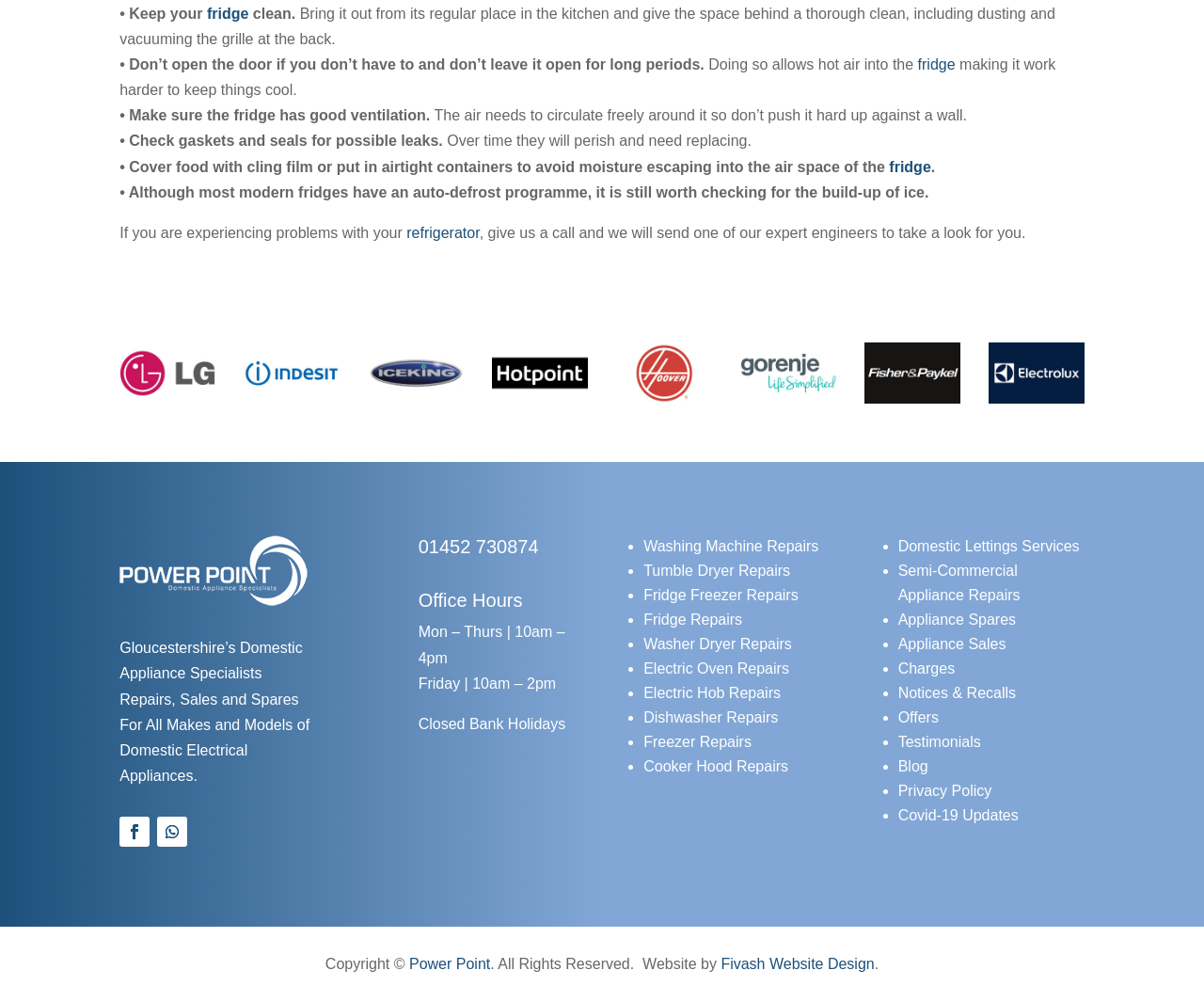What is the importance of good ventilation for a fridge?
Based on the image, give a one-word or short phrase answer.

For air circulation